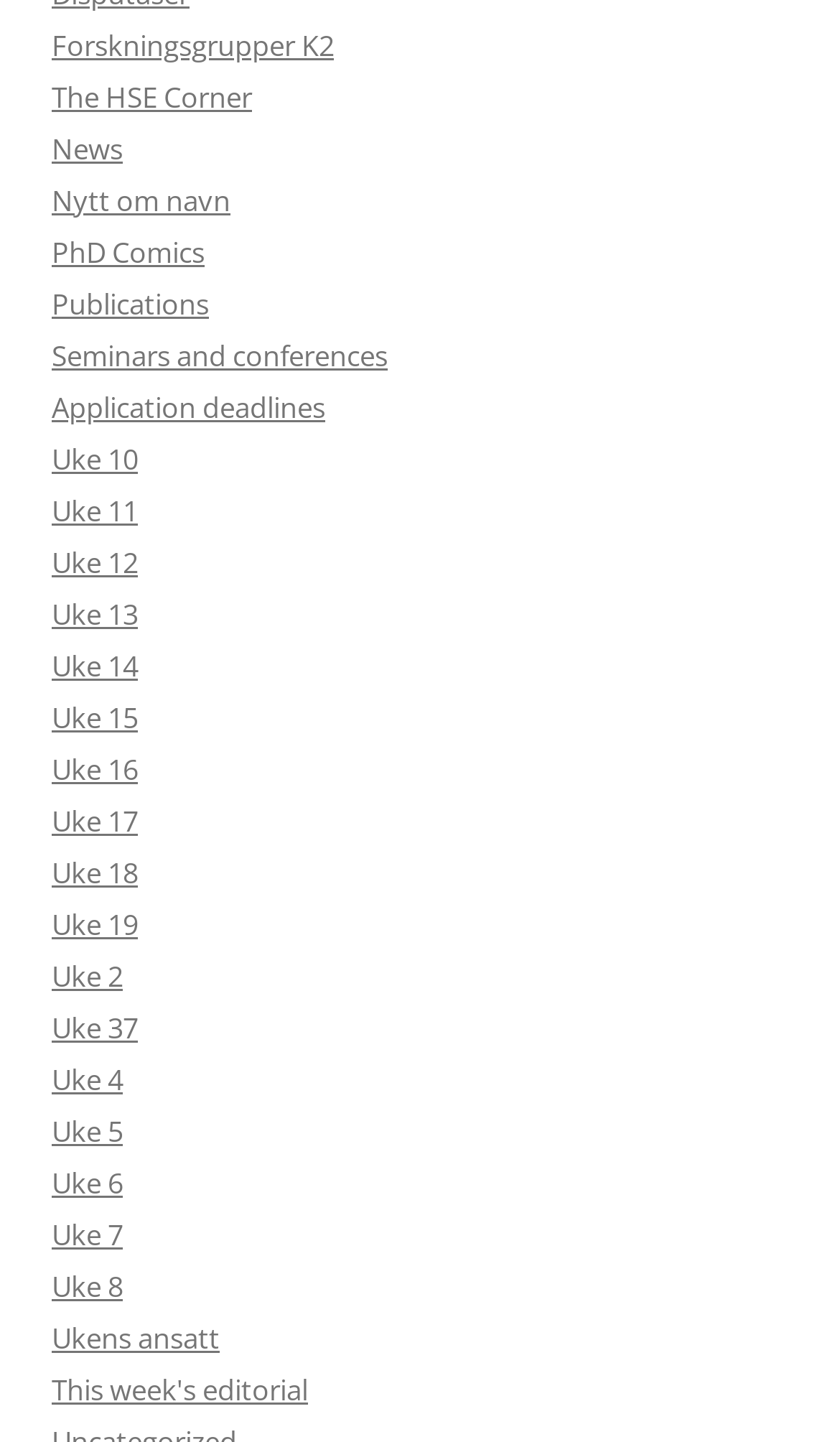Can you find the bounding box coordinates for the UI element given this description: "DOWNLOAD BIO"? Provide the coordinates as four float numbers between 0 and 1: [left, top, right, bottom].

None